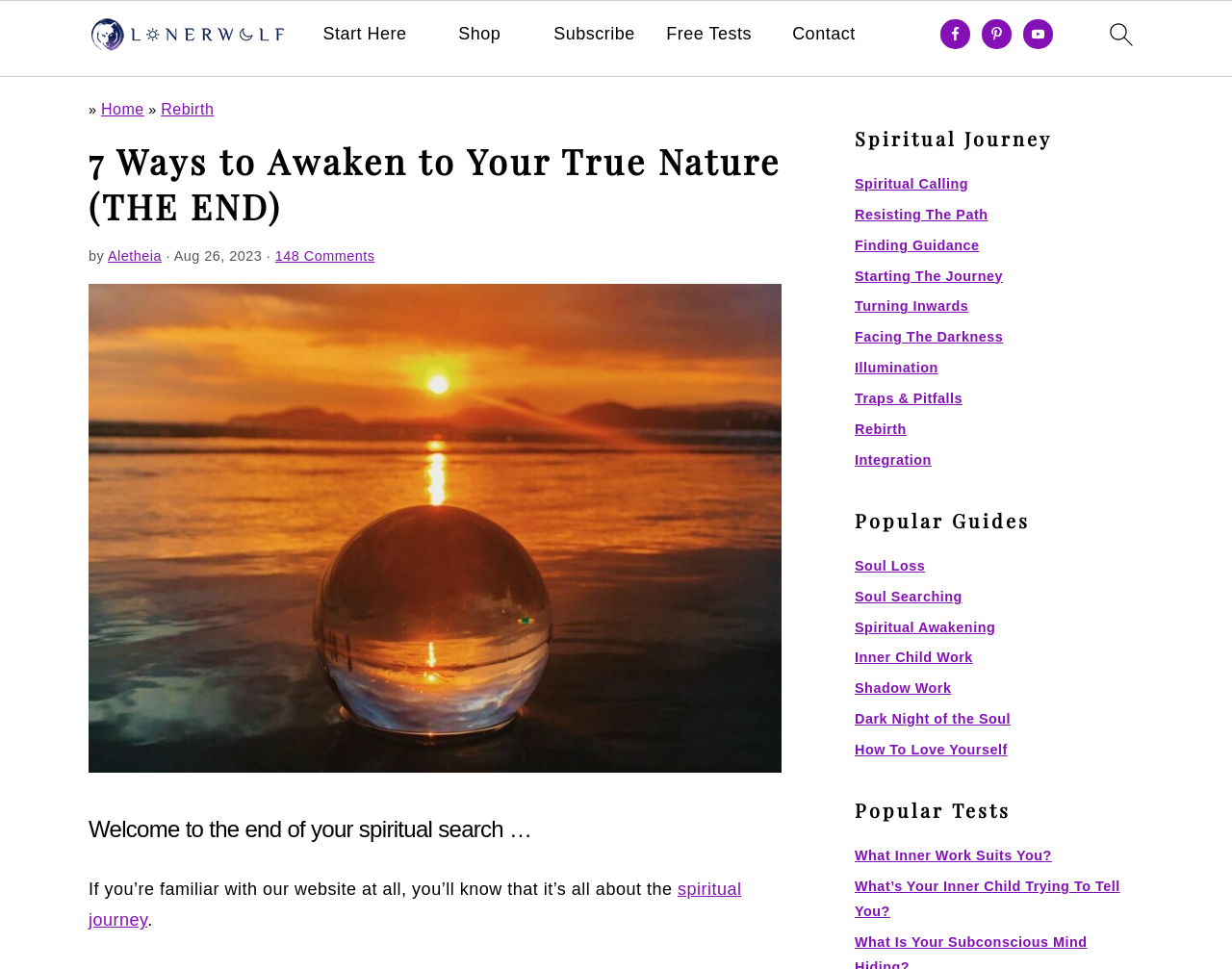Locate the bounding box coordinates of the element you need to click to accomplish the task described by this instruction: "search".

[0.891, 0.011, 0.93, 0.071]